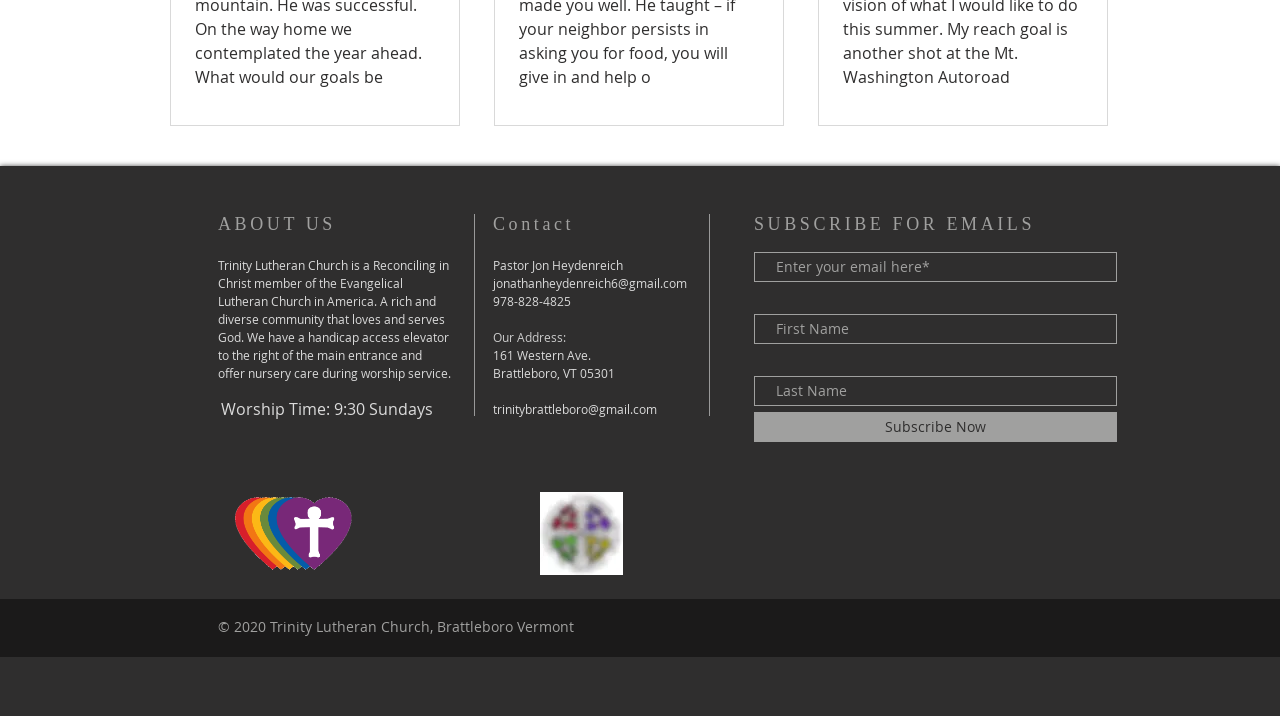Find the bounding box coordinates of the element to click in order to complete the given instruction: "Click the link to contact Pastor Jon Heydenreich."

[0.385, 0.384, 0.537, 0.406]